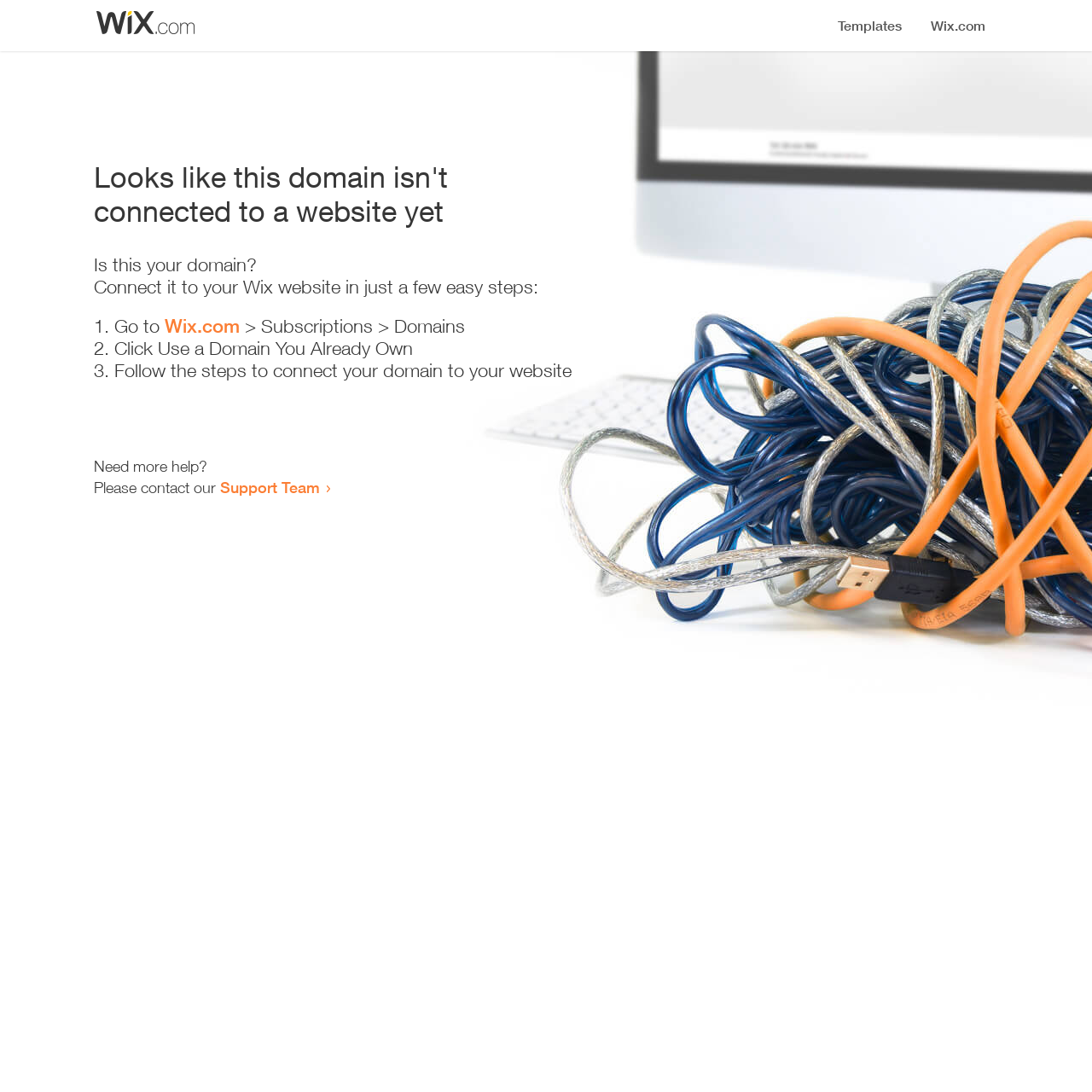Using the details in the image, give a detailed response to the question below:
What is the current status of this domain?

The webpage indicates that the domain is not connected to a website yet, as stated in the heading 'Looks like this domain isn't connected to a website yet'.